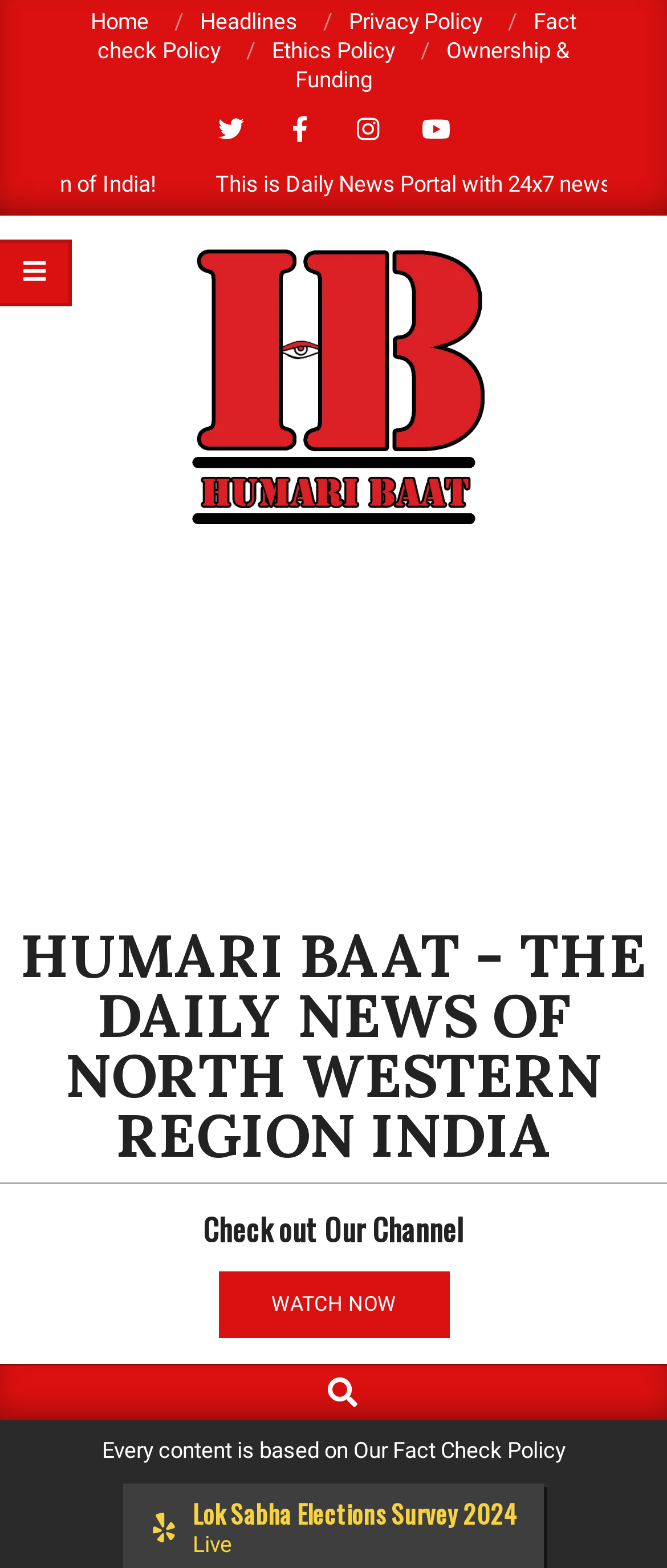Please predict the bounding box coordinates of the element's region where a click is necessary to complete the following instruction: "watch the video". The coordinates should be represented by four float numbers between 0 and 1, i.e., [left, top, right, bottom].

[0.327, 0.811, 0.673, 0.853]